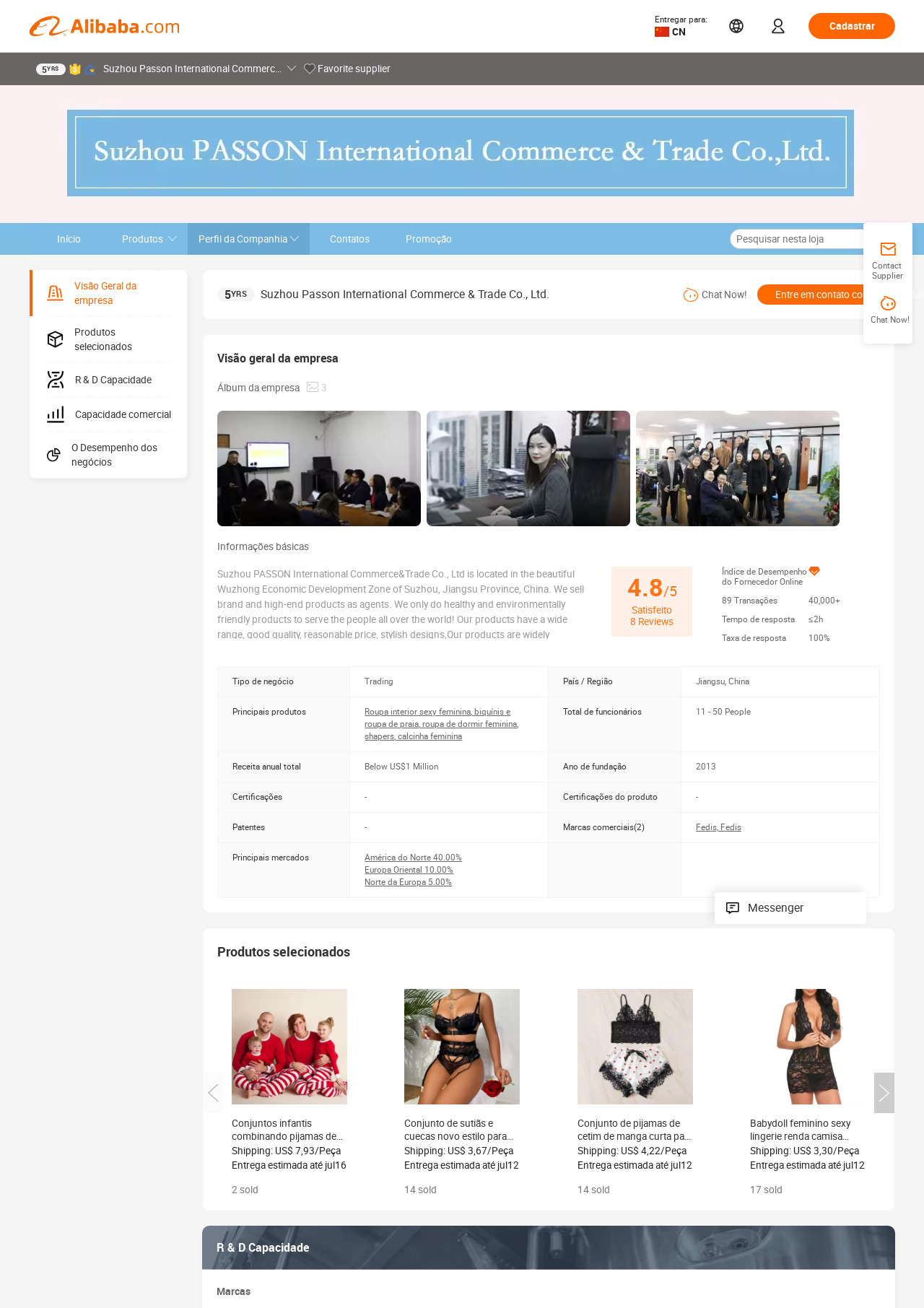Can you find the bounding box coordinates for the element to click on to achieve the instruction: "Chat with supplier"?

[0.74, 0.219, 0.809, 0.232]